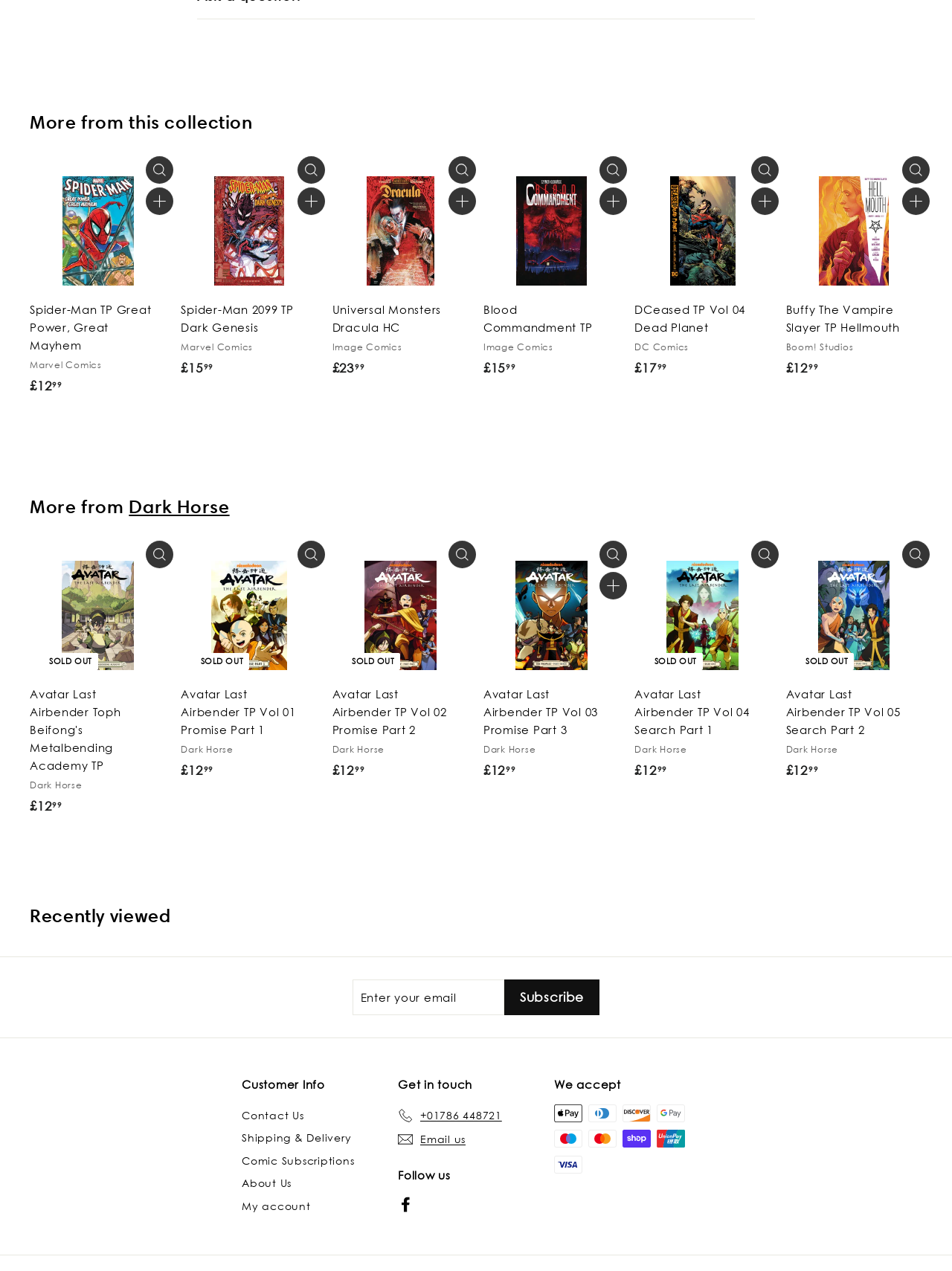Answer the following inquiry with a single word or phrase:
What payment methods are accepted by this website?

Multiple payment methods